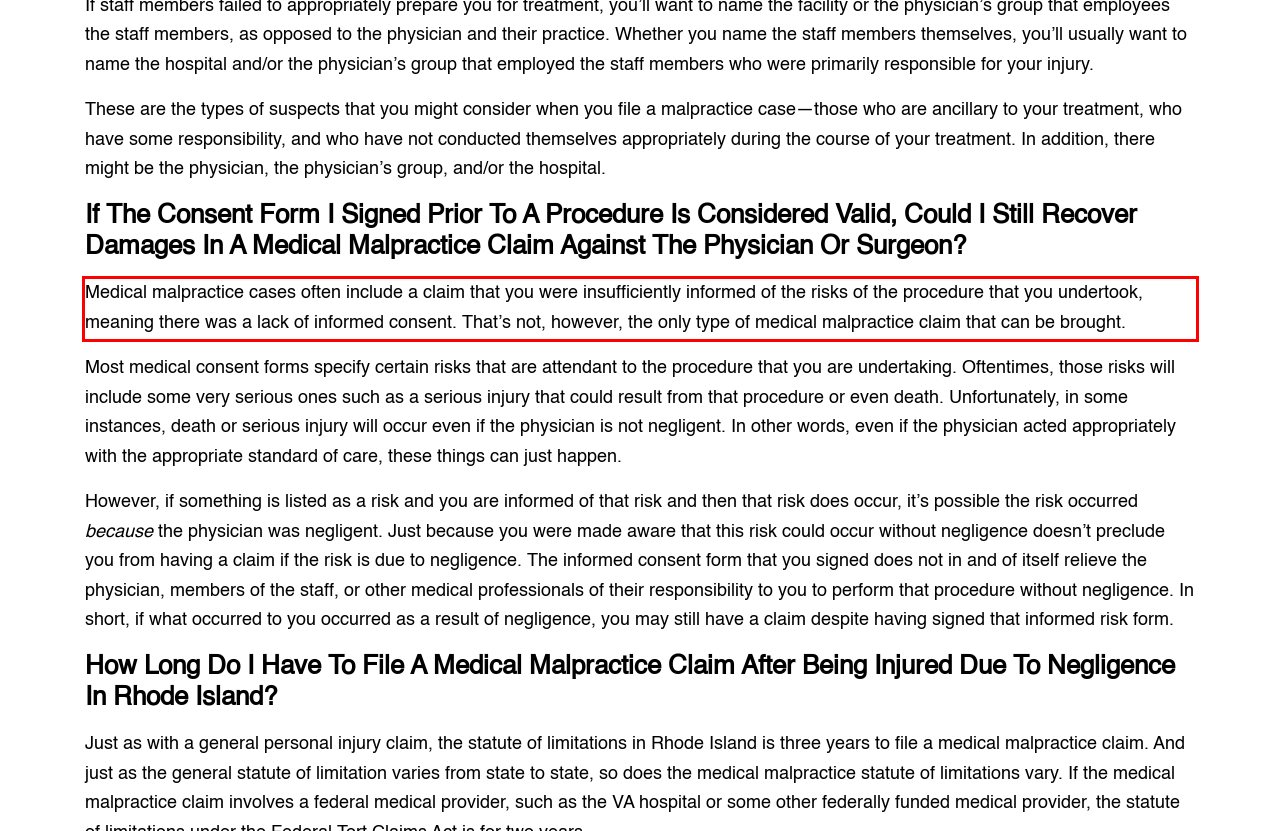Please identify and extract the text from the UI element that is surrounded by a red bounding box in the provided webpage screenshot.

Medical malpractice cases often include a claim that you were insufficiently informed of the risks of the procedure that you undertook, meaning there was a lack of informed consent. That’s not, however, the only type of medical malpractice claim that can be brought.